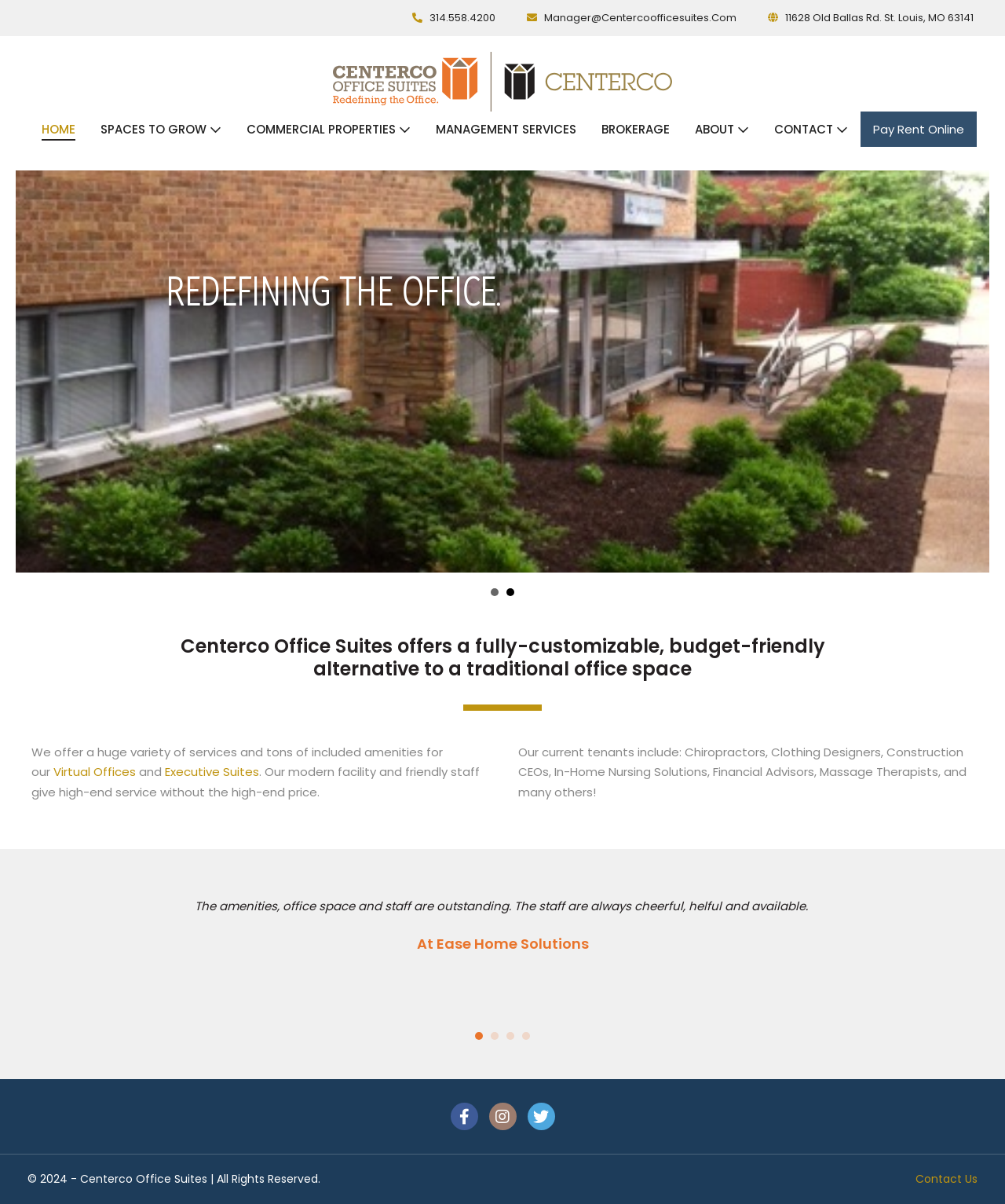Provide your answer to the question using just one word or phrase: What is the address of Centerco Office Suites?

11628 Old Ballas Rd. St. Louis, MO 63141